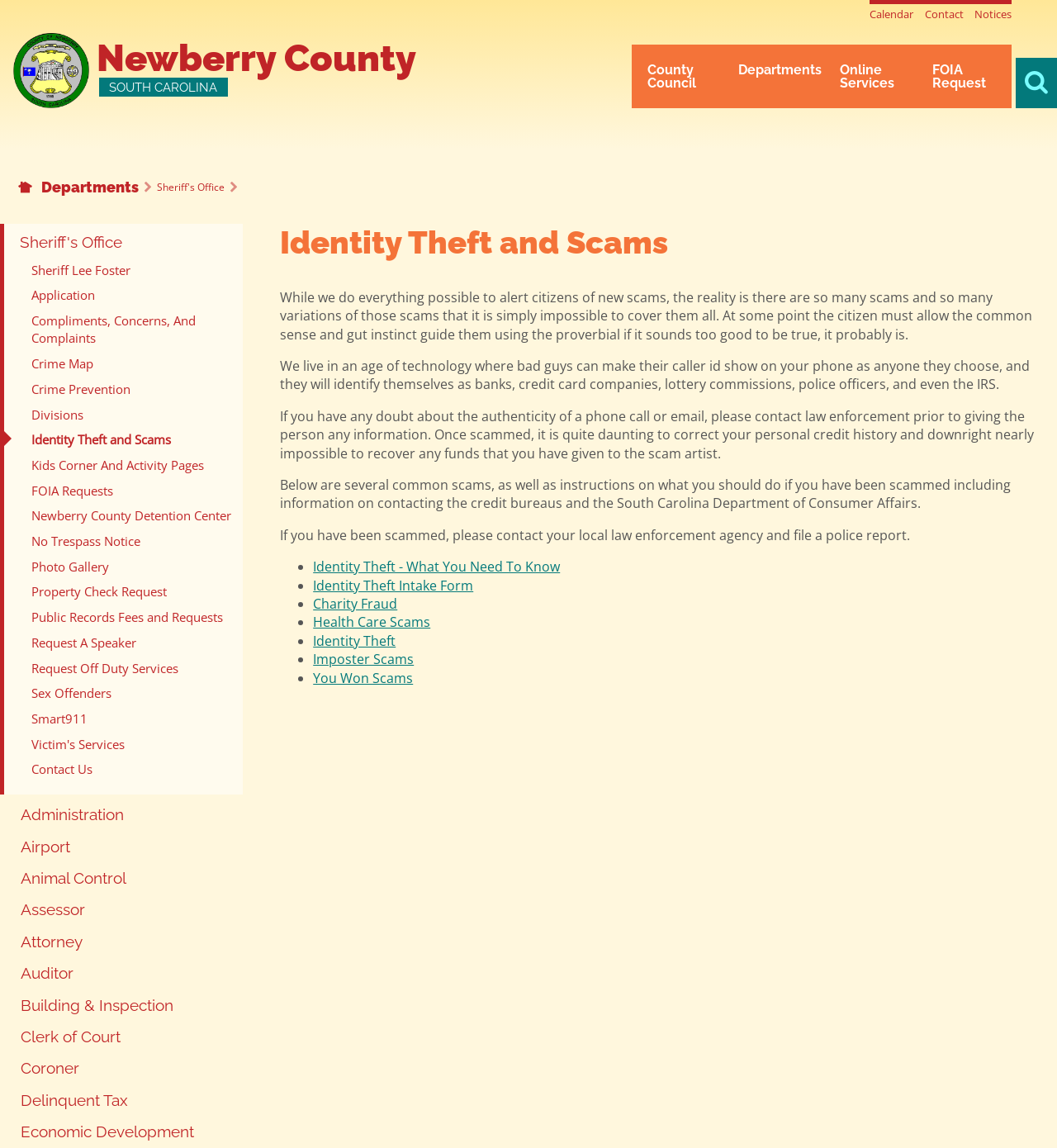Please reply to the following question using a single word or phrase: 
How many links are there in the 'Boards & Commissions' section?

15